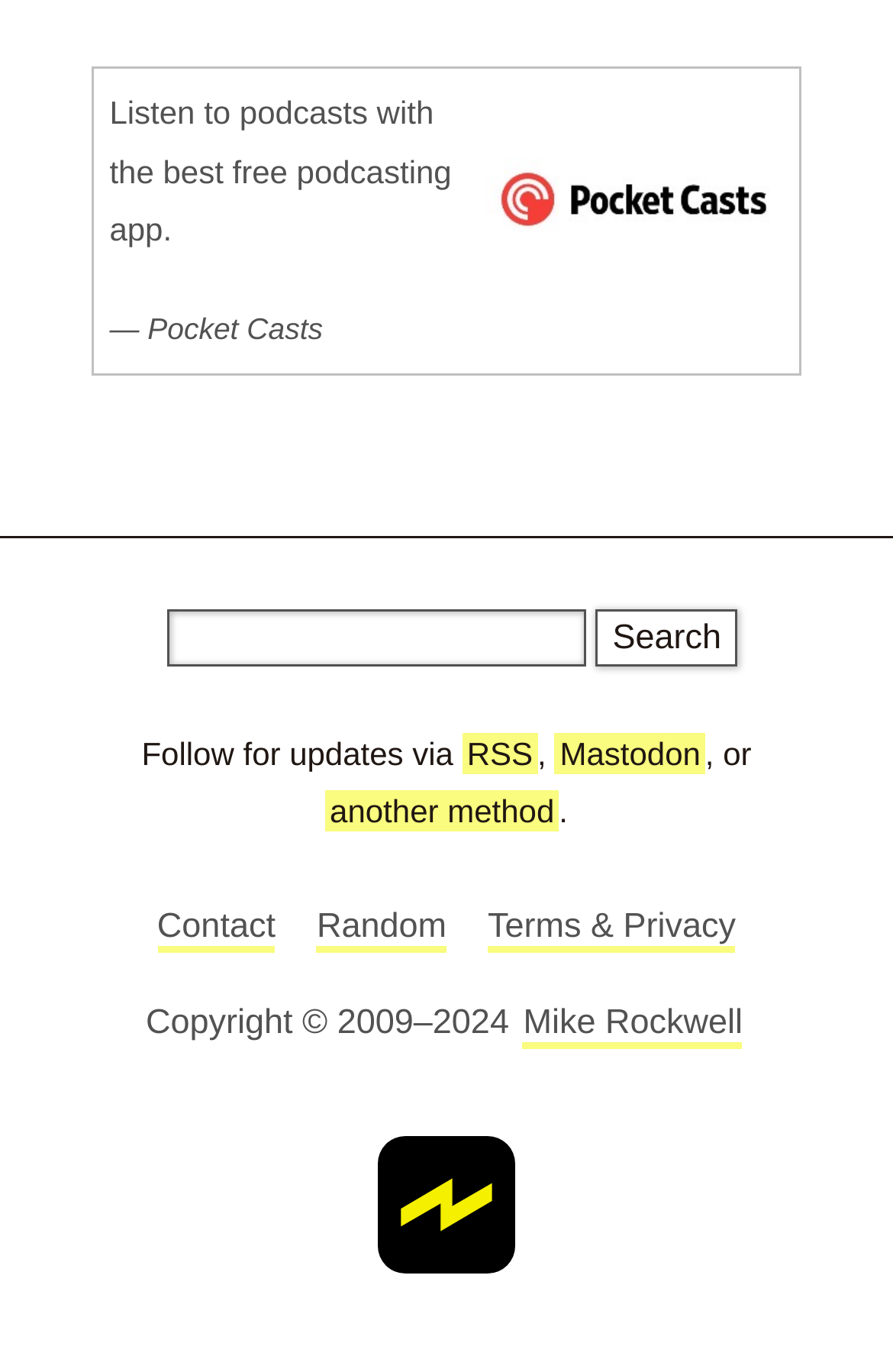Find the bounding box coordinates for the UI element whose description is: "parent_node: Search: Search name="s"". The coordinates should be four float numbers between 0 and 1, in the format [left, top, right, bottom].

[0.186, 0.444, 0.656, 0.486]